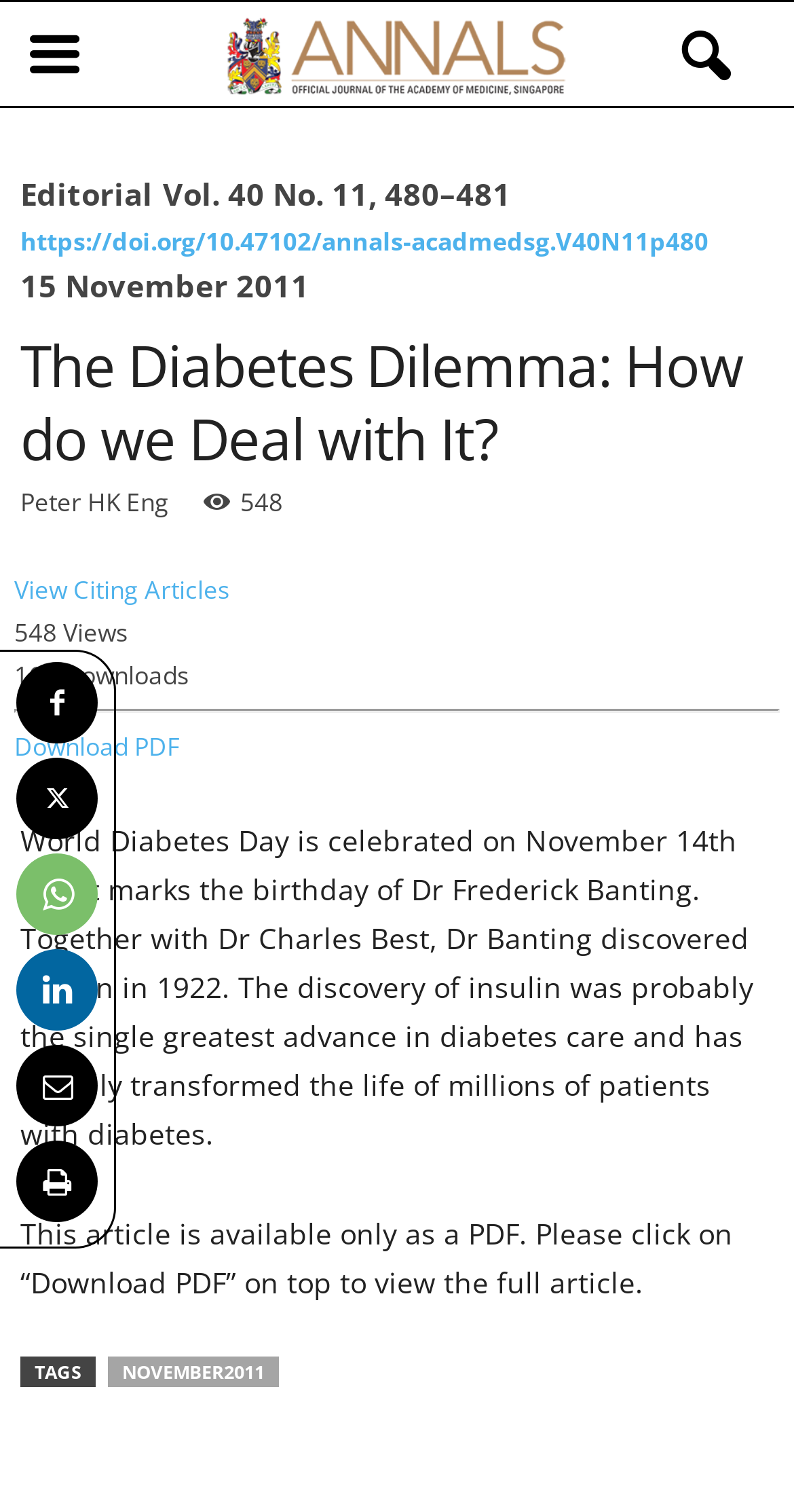Find the bounding box coordinates for the area that must be clicked to perform this action: "Click the button to share".

[0.823, 0.007, 0.936, 0.067]